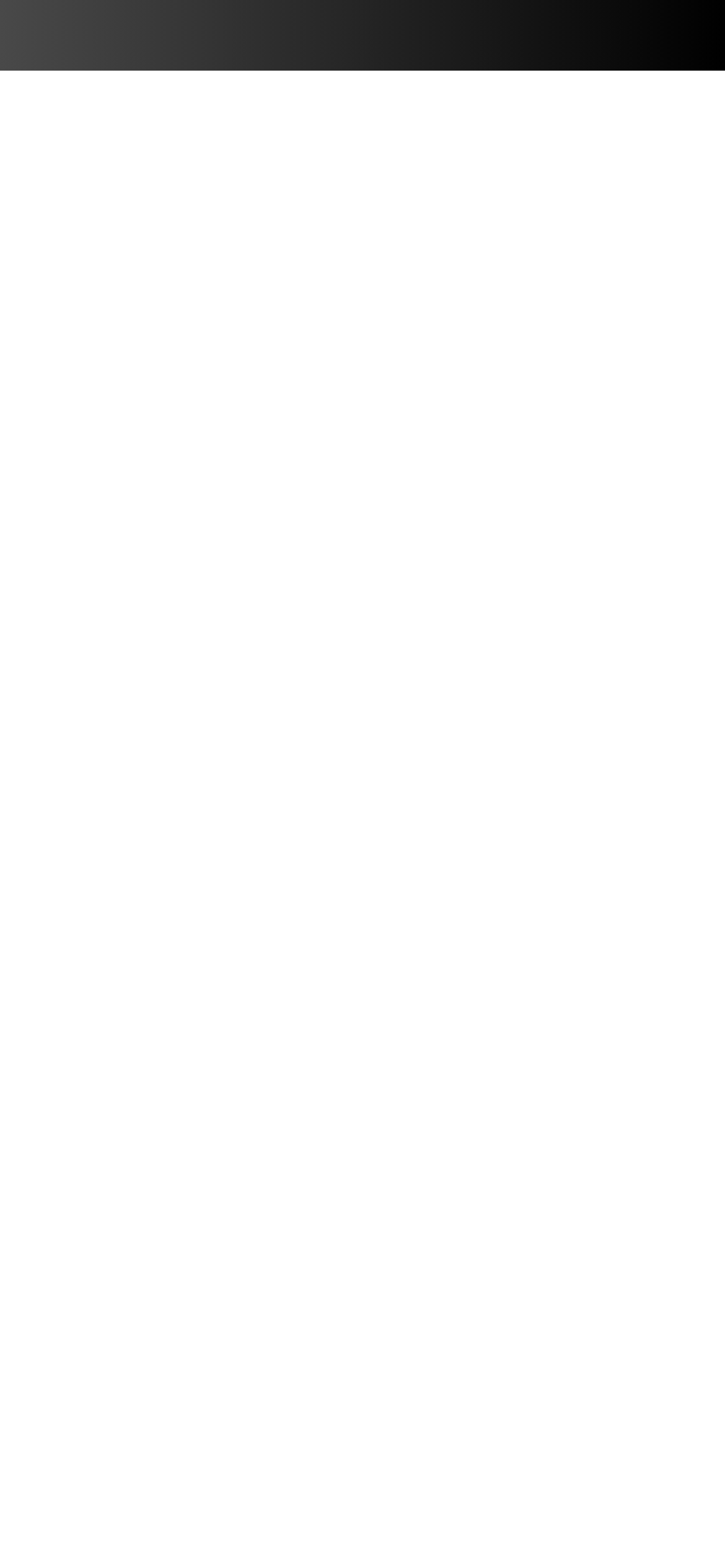Provide the bounding box coordinates of the section that needs to be clicked to accomplish the following instruction: "View Sails products."

[0.1, 0.218, 0.177, 0.239]